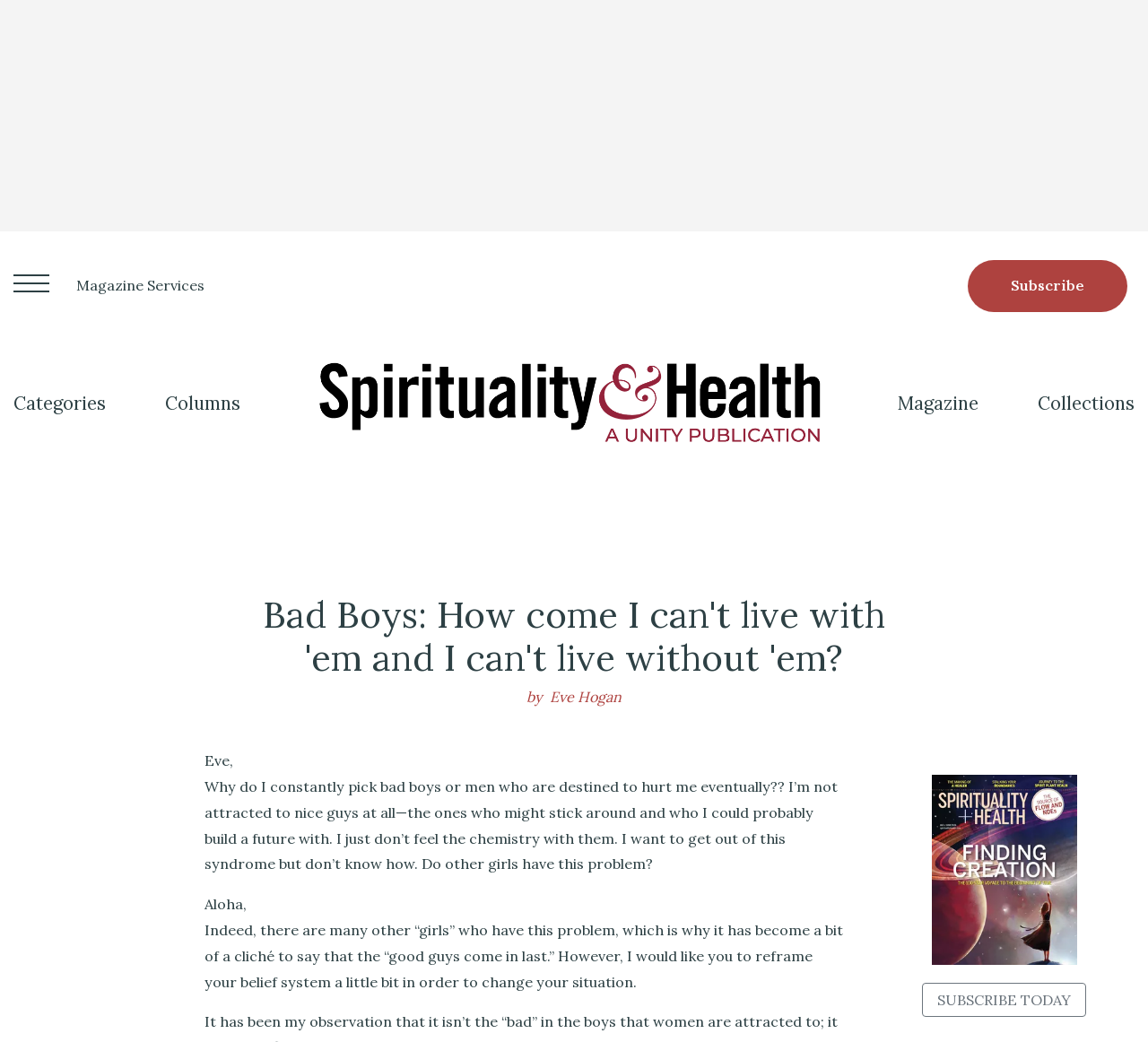What is the name of the magazine?
Answer the question using a single word or phrase, according to the image.

Spirituality & Health